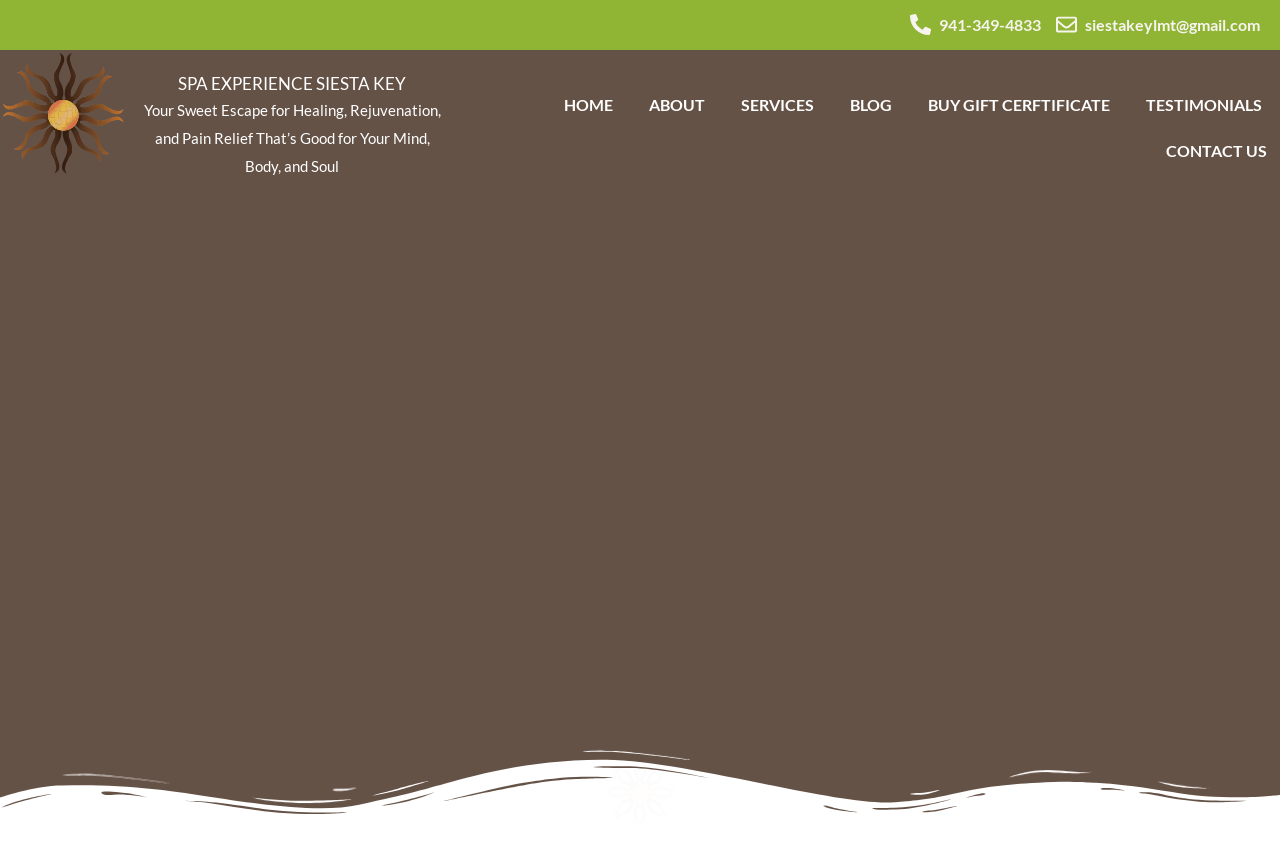Specify the bounding box coordinates for the region that must be clicked to perform the given instruction: "read the blog".

[0.654, 0.094, 0.707, 0.147]